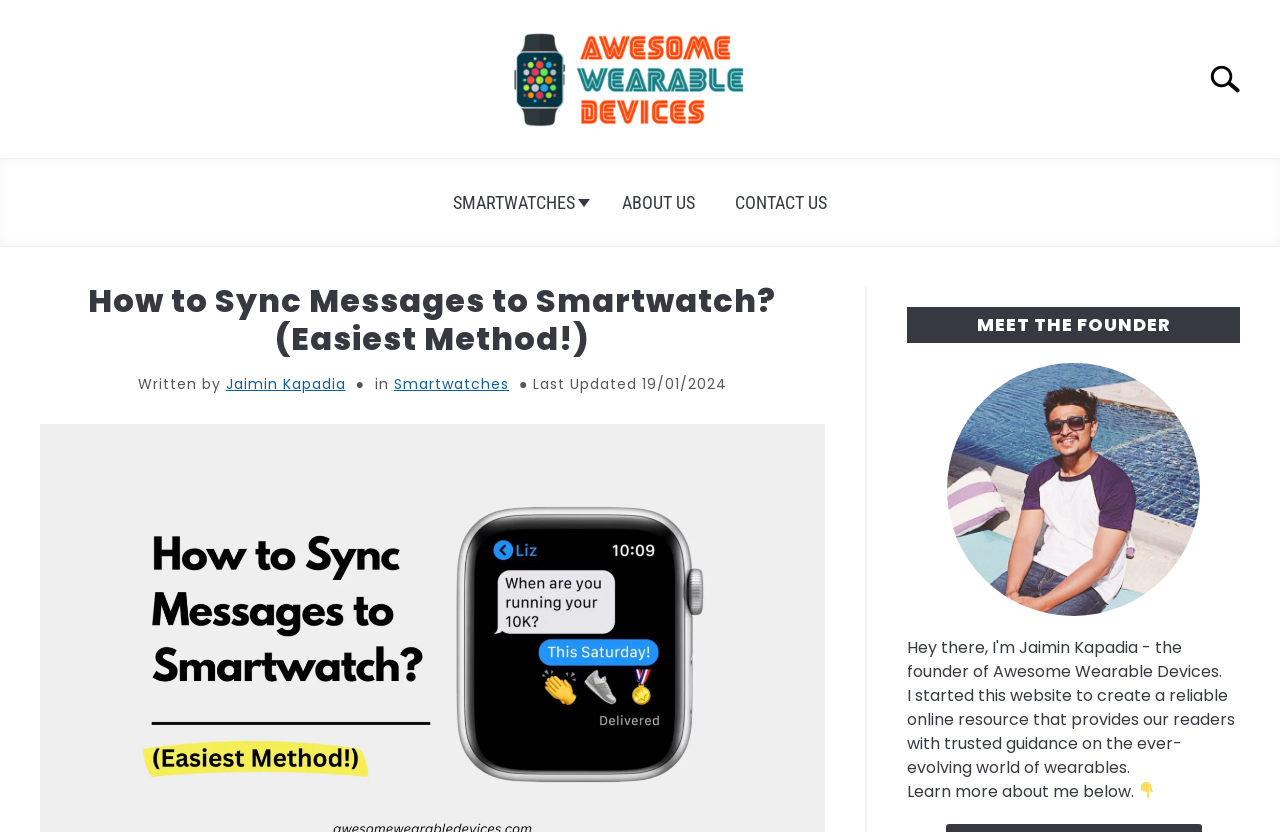Please extract the webpage's main title and generate its text content.

How to Sync Messages to Smartwatch? (Easiest Method!)